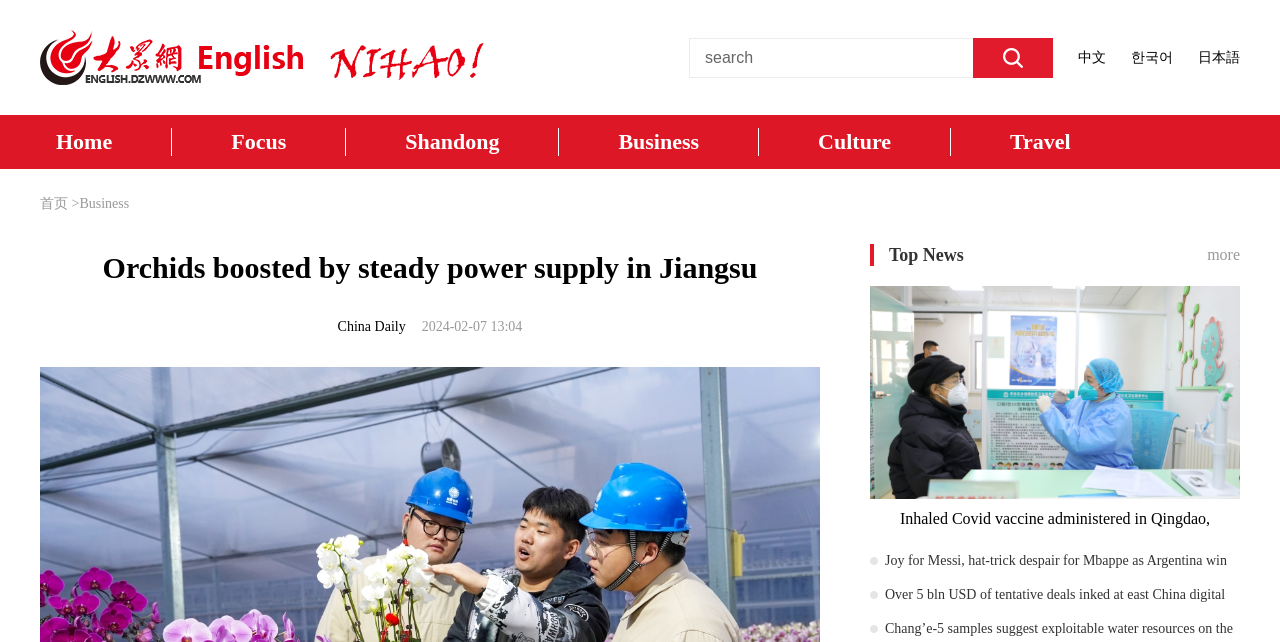Identify the bounding box coordinates for the UI element that matches this description: "Business".

[0.062, 0.305, 0.101, 0.329]